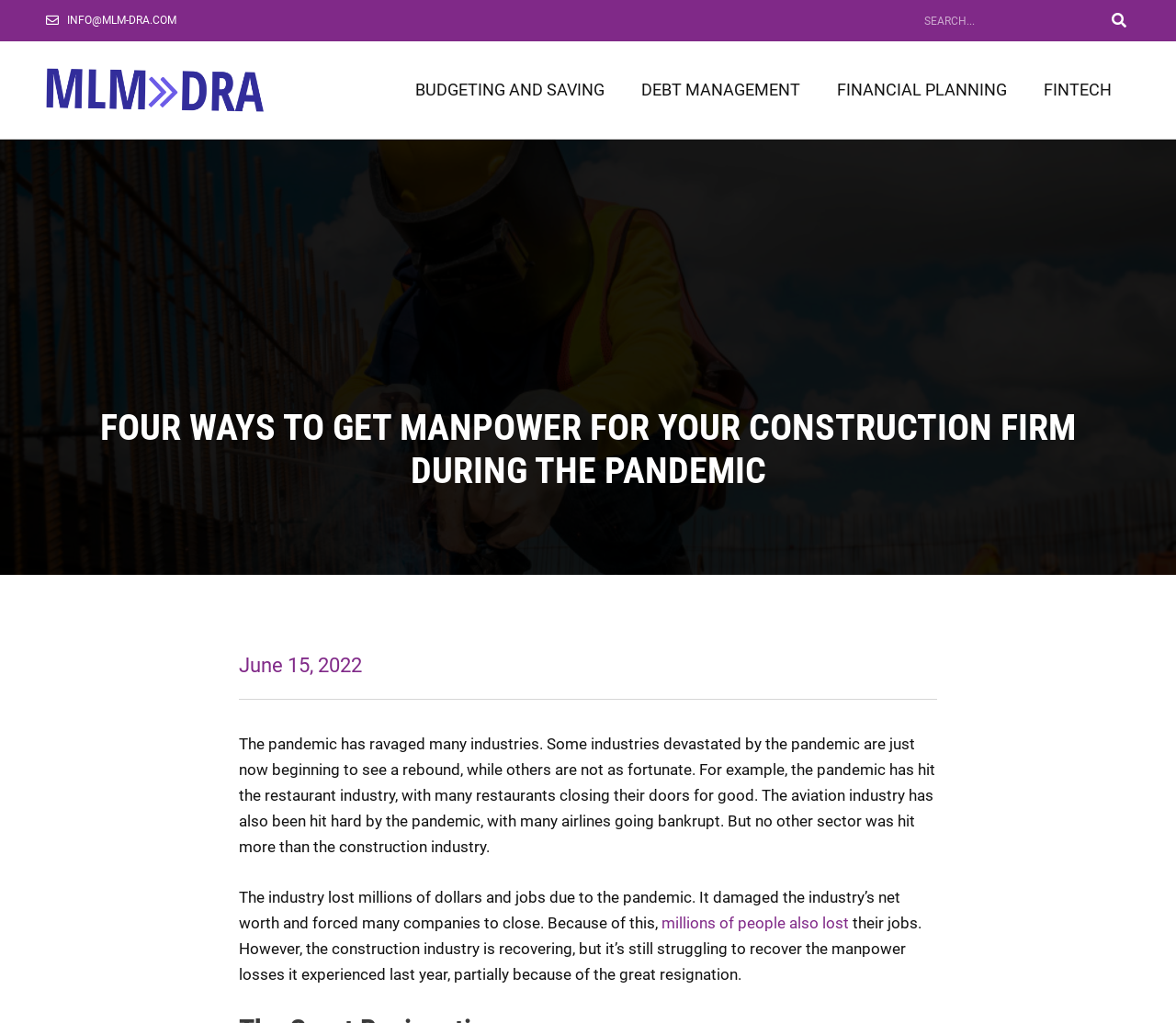Locate the primary heading on the webpage and return its text.

FOUR WAYS TO GET MANPOWER FOR YOUR CONSTRUCTION FIRM DURING THE PANDEMIC